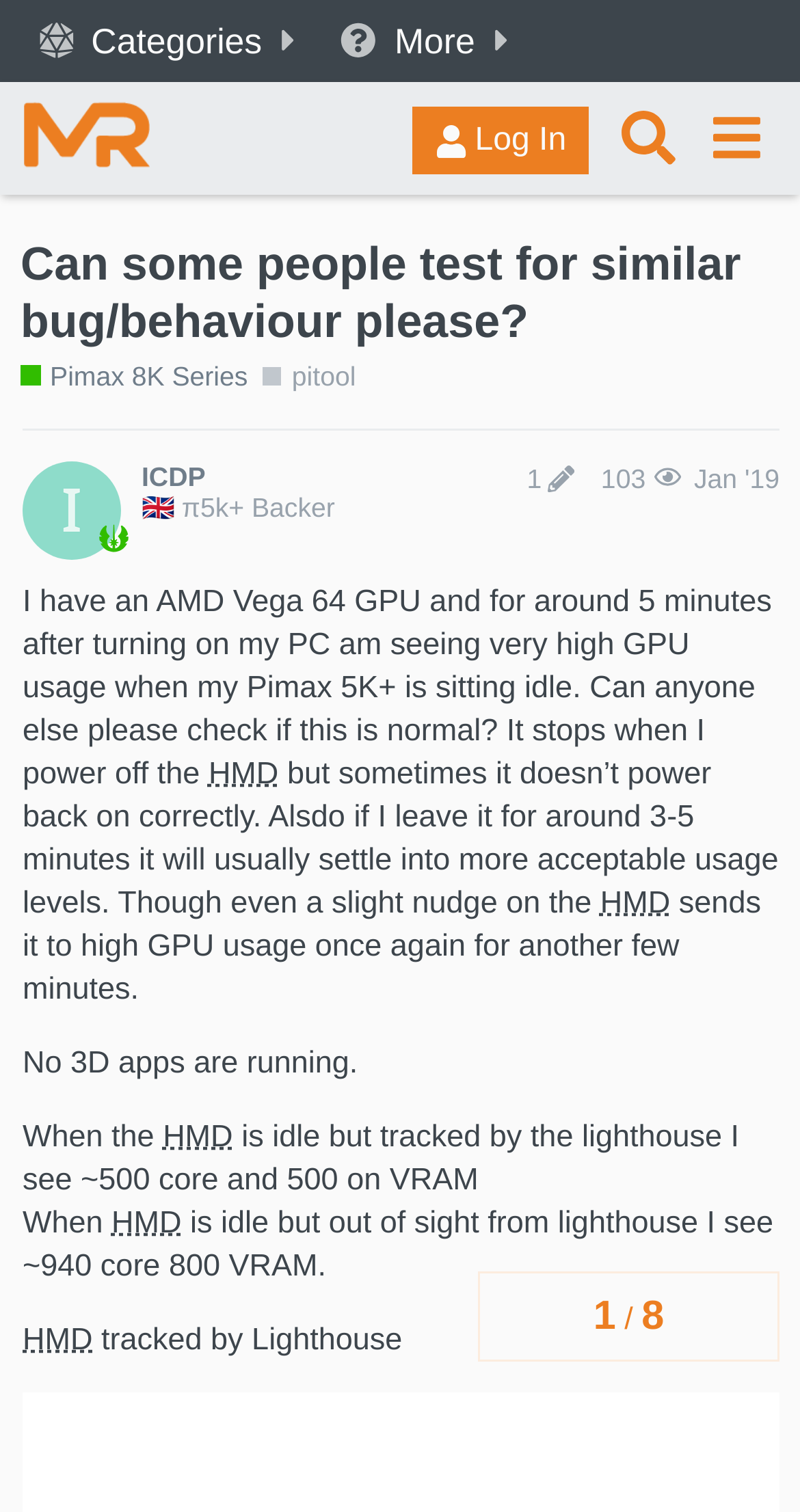Please determine the headline of the webpage and provide its content.

Can some people test for similar bug/behaviour please?